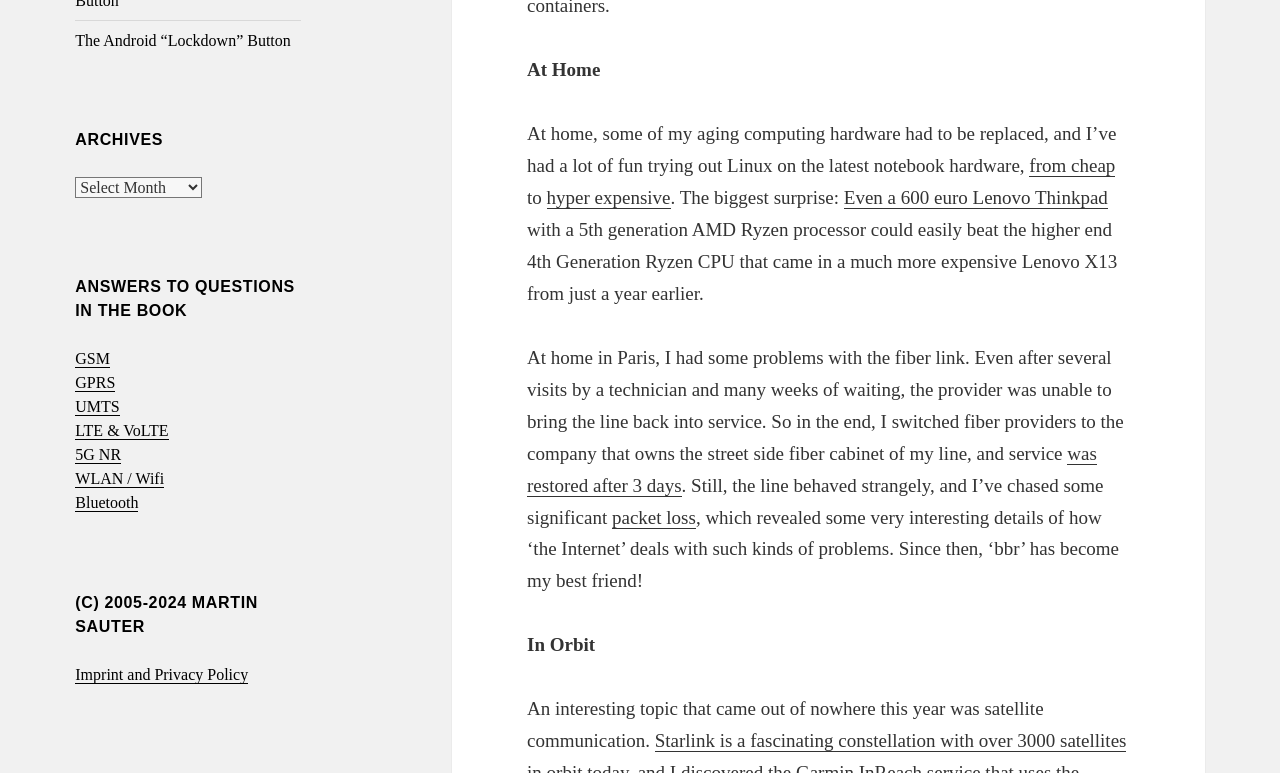Could you determine the bounding box coordinates of the clickable element to complete the instruction: "Select an option from the 'Archives' combobox"? Provide the coordinates as four float numbers between 0 and 1, i.e., [left, top, right, bottom].

[0.059, 0.229, 0.158, 0.256]